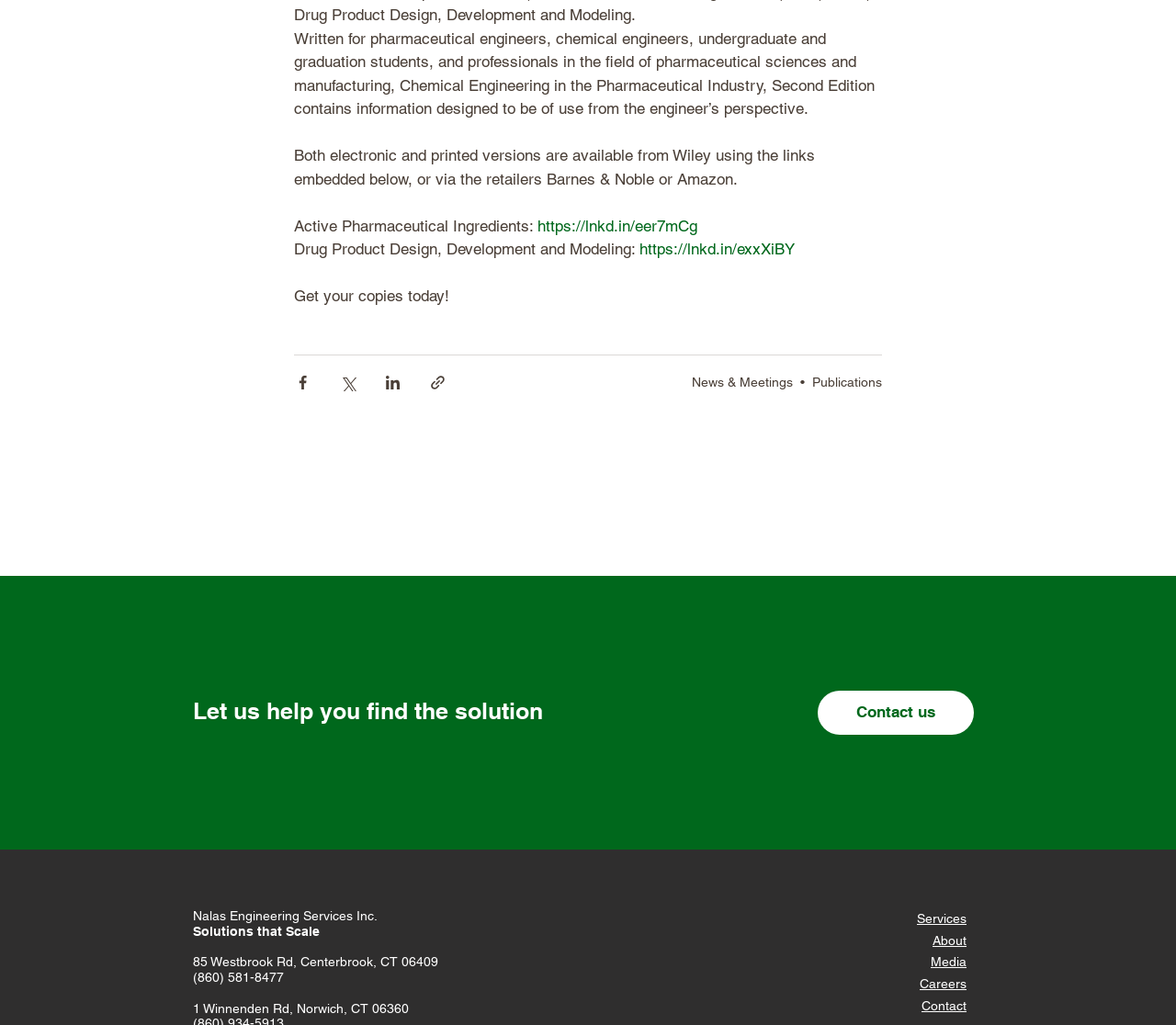Please indicate the bounding box coordinates of the element's region to be clicked to achieve the instruction: "Go to Services". Provide the coordinates as four float numbers between 0 and 1, i.e., [left, top, right, bottom].

[0.78, 0.889, 0.822, 0.903]